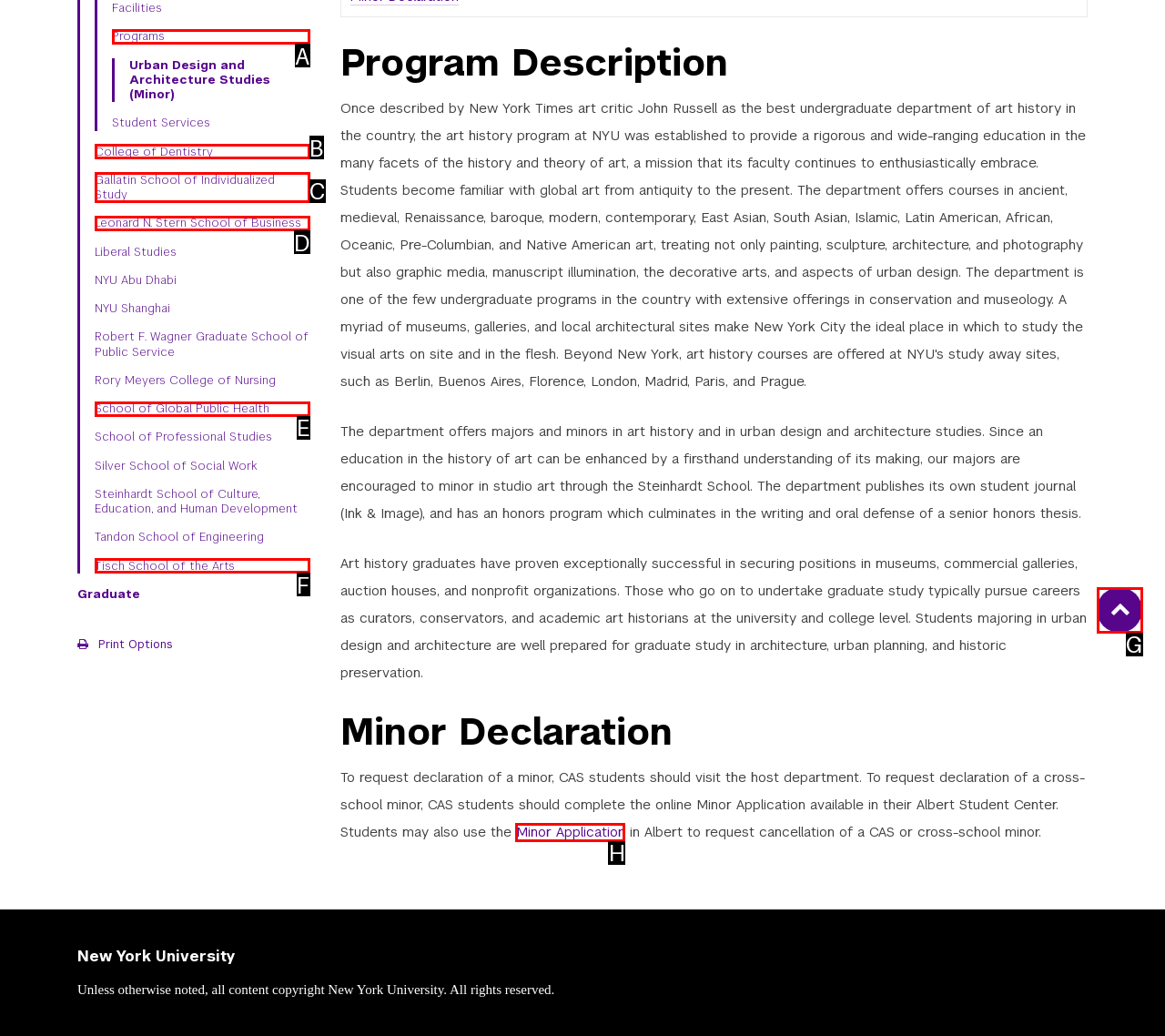Based on the element described as: Gallatin School of Individualized Study
Find and respond with the letter of the correct UI element.

C